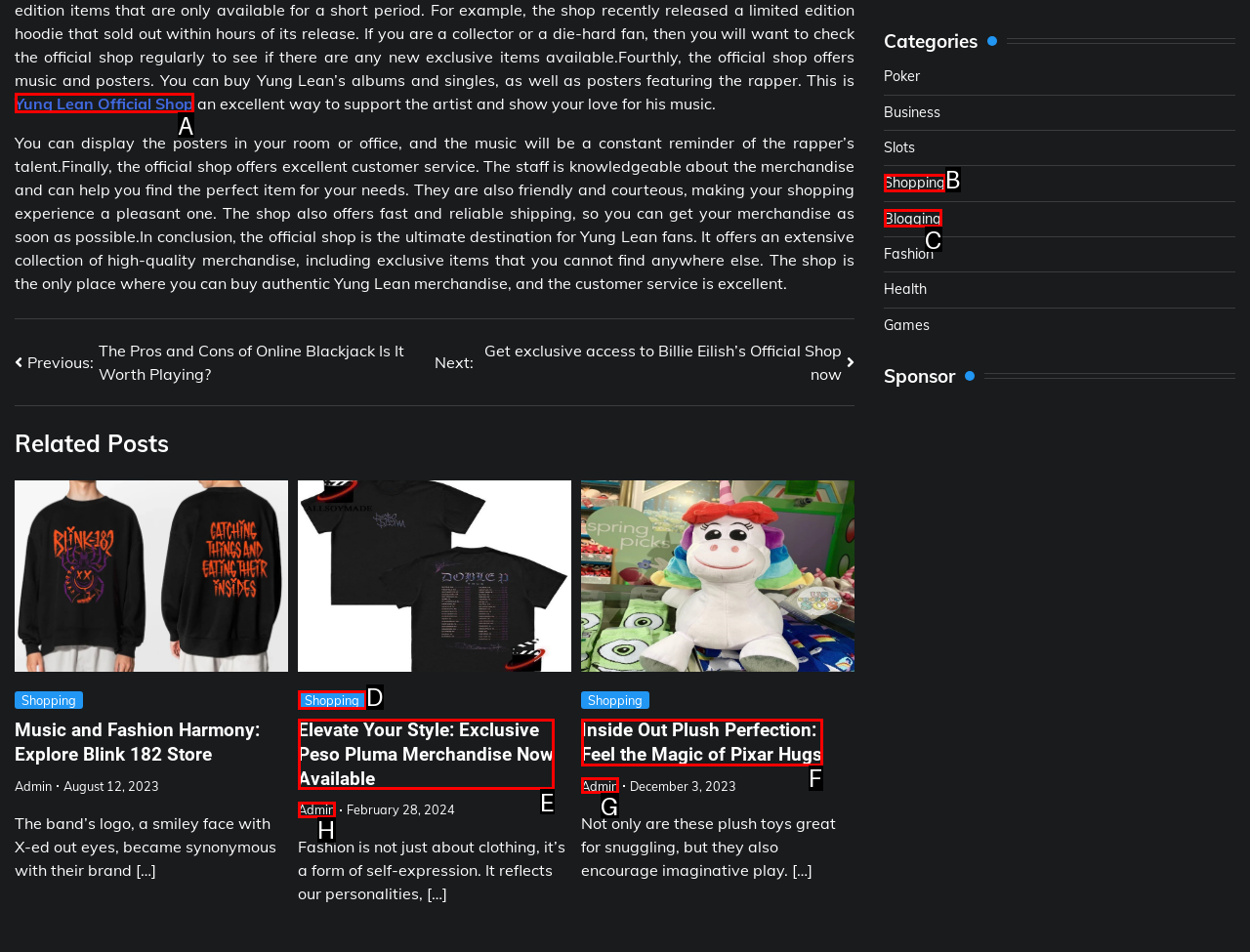Pick the option that corresponds to: Shopping
Provide the letter of the correct choice.

B